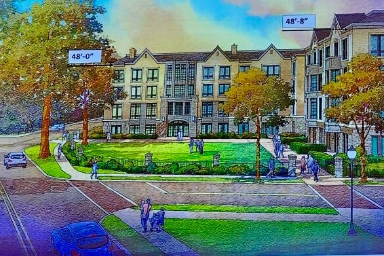Generate an in-depth description of the image you see.

The image features a vibrant architectural rendering of a proposed luxury apartment complex, showcasing a modern design set amid landscaped surroundings. The visual includes prominent measurements displayed on the upper corners, indicating a height of 48 feet and 8 inches for the structure. The foreground is populated with pedestrians engaging in various activities, providing a sense of community and liveliness. Scenic elements, including meticulously designed trees and manicured lawns, enhance the inviting atmosphere of the proposed development. This project is part of a broader initiative to introduce 238 luxury apartment units at the Princeton Seminary site along Route 206, aiming to blend modern living with community-oriented spaces.